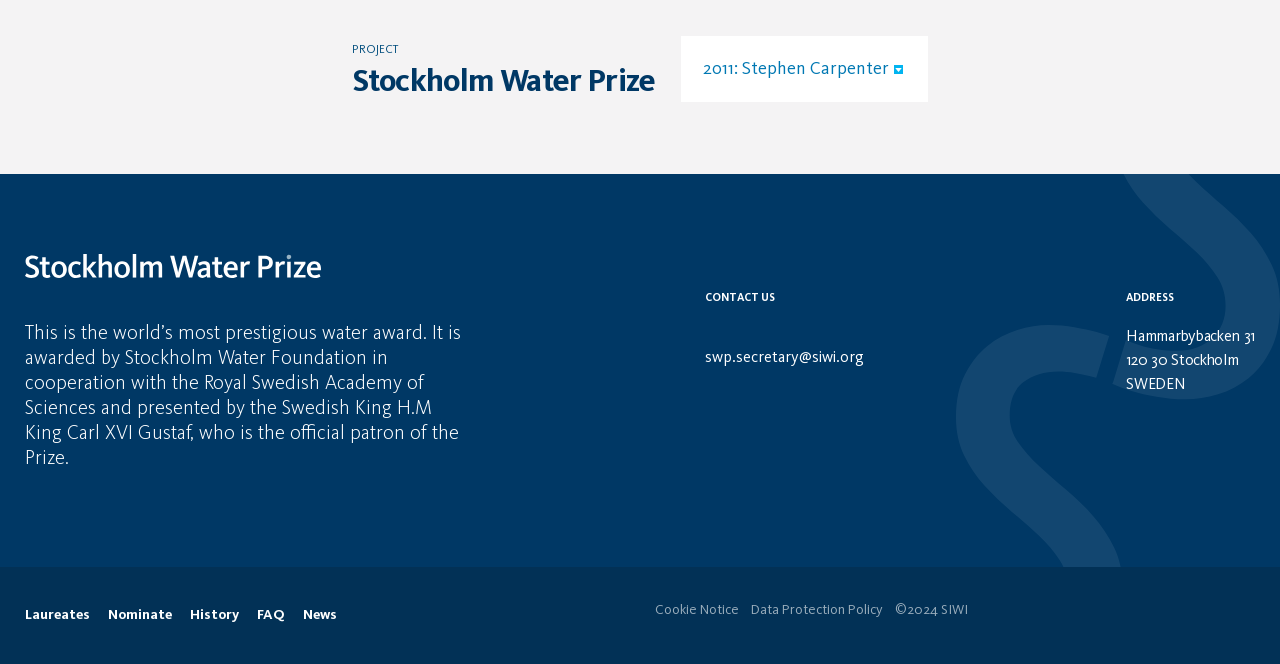Who is the official patron of the Prize?
Look at the image and respond with a one-word or short-phrase answer.

H.M King Carl XVI Gustaf